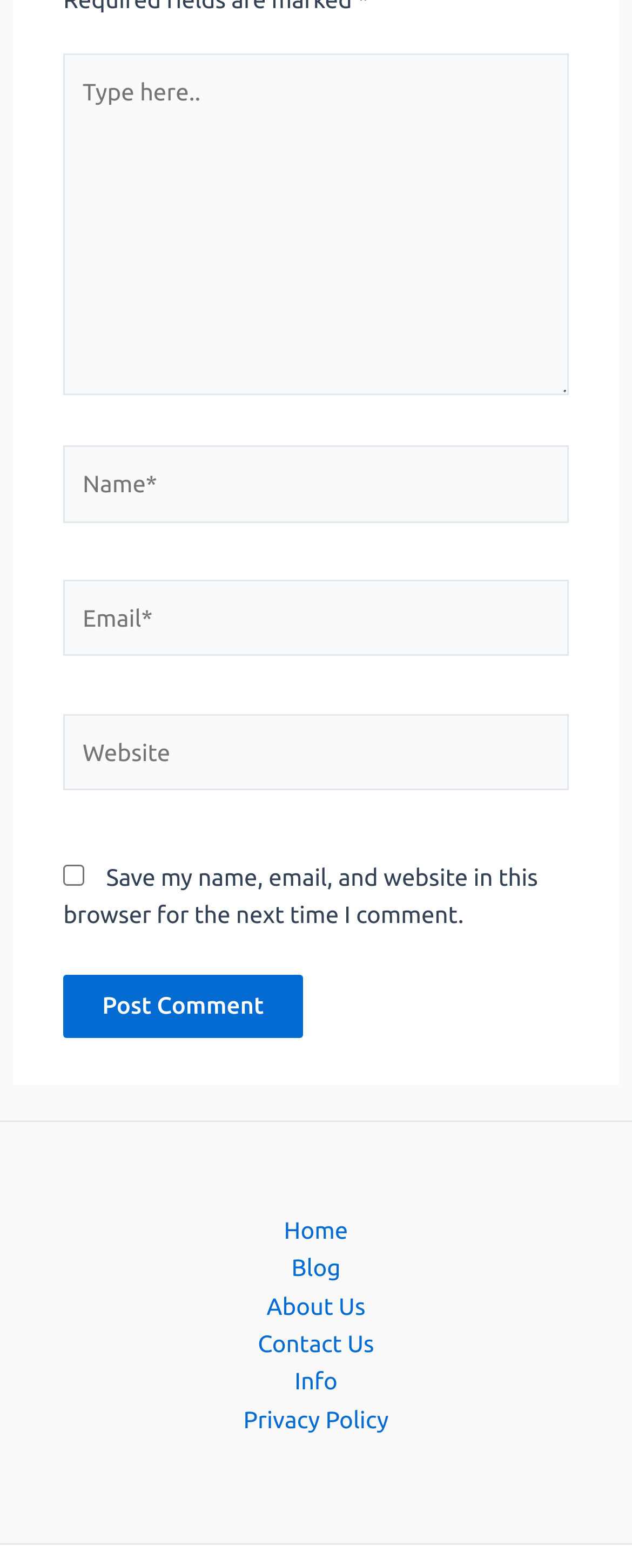Identify the bounding box of the UI element that matches this description: "name="submit" value="Post Comment"".

[0.1, 0.622, 0.479, 0.662]